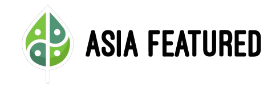Using details from the image, please answer the following question comprehensively:
What is the color of the typography in the logo?

The logo features bold, black typography reading 'ASIA FEATURED', which is paired with a stylized green leaf design that incorporates playful circular patterns.